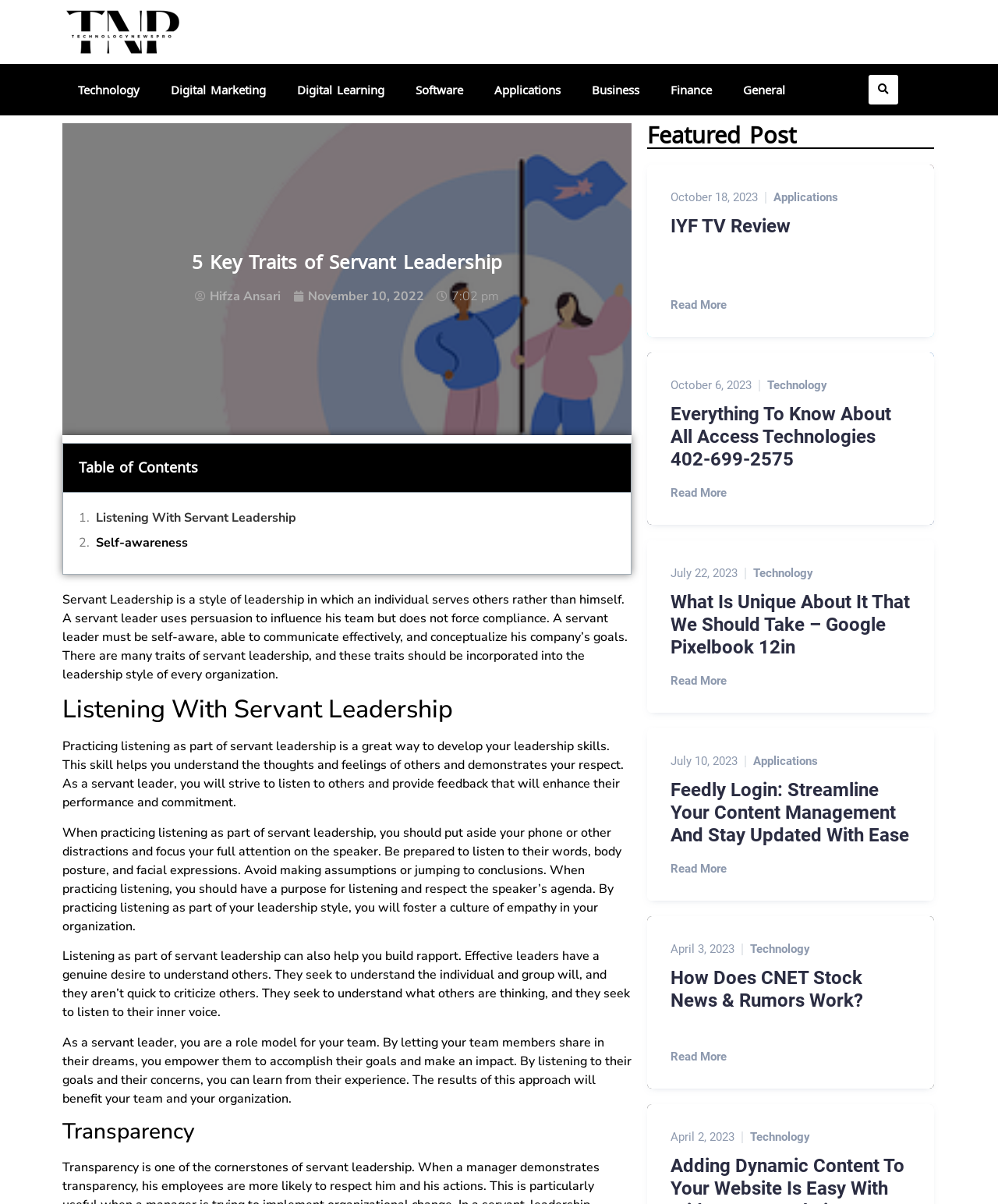Analyze the image and give a detailed response to the question:
Who is the author of the article?

The author of the article is Hifza Ansari, as indicated by the link 'Hifza Ansari' below the main heading '5 Key Traits of Servant Leadership'.